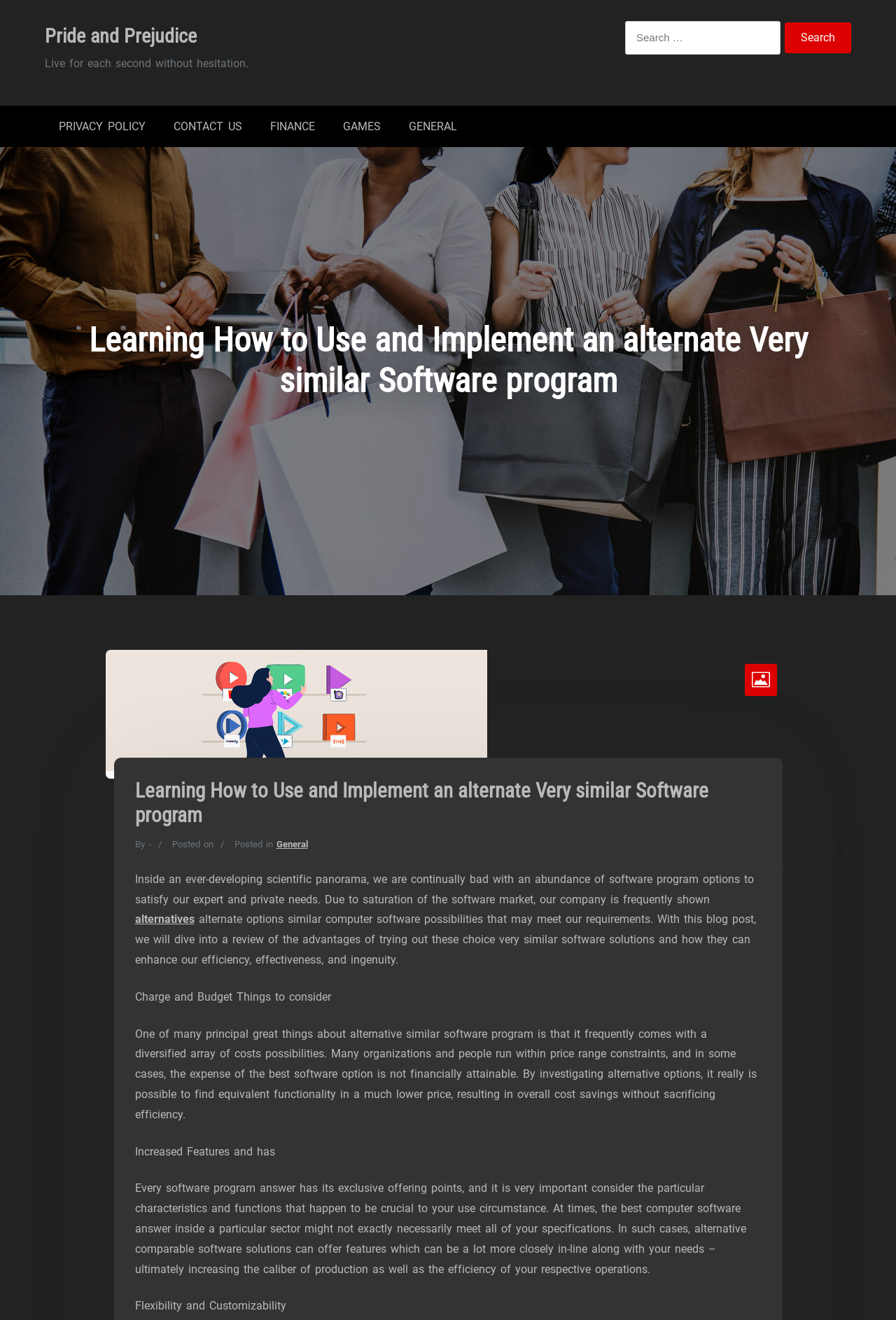What is the importance of considering features and functions when choosing software?
Based on the visual details in the image, please answer the question thoroughly.

The webpage emphasizes the importance of considering the features and functions of software programs because they can help meet specific user needs, ultimately increasing the quality of production and efficiency of operations.